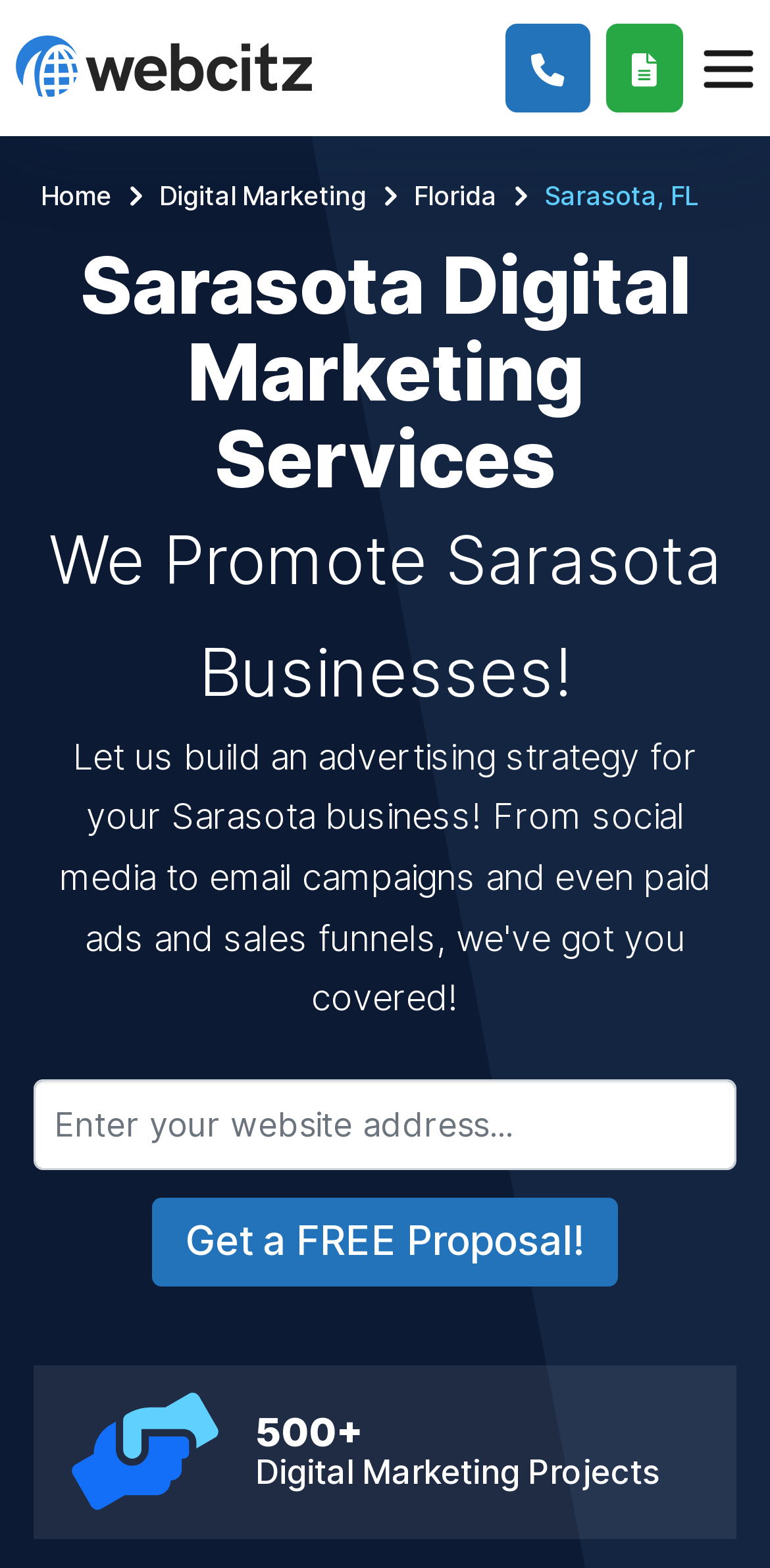Reply to the question with a single word or phrase:
What is the purpose of the textbox?

Enter website address